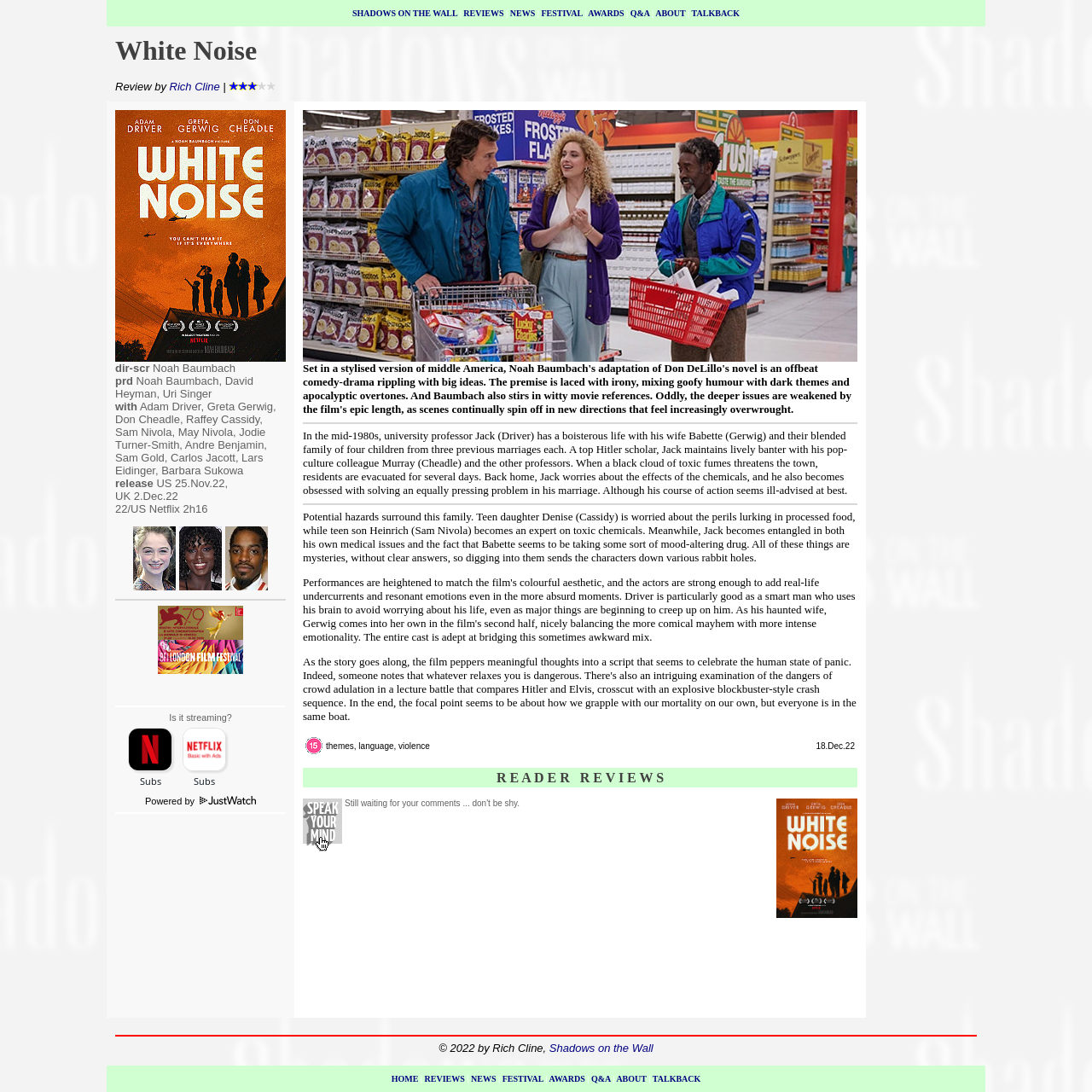Using the provided element description "TALKBACK", determine the bounding box coordinates of the UI element.

[0.633, 0.008, 0.677, 0.016]